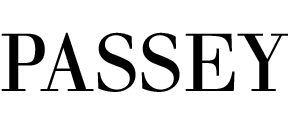List and describe all the prominent features within the image.

The image features the word "PASSEY" prominently displayed in an elegant serif typeface. The letters are styled with varying heights, adding a dynamic visual element to the text. This design choice emphasizes sophistication and creativity, likely reflecting the theme of the associated website, which explores language, expression, and perhaps personal narratives. The clean lines and balanced spacing of the typeface contribute to a polished aesthetic, inviting readers to engage with the content presented on the site.